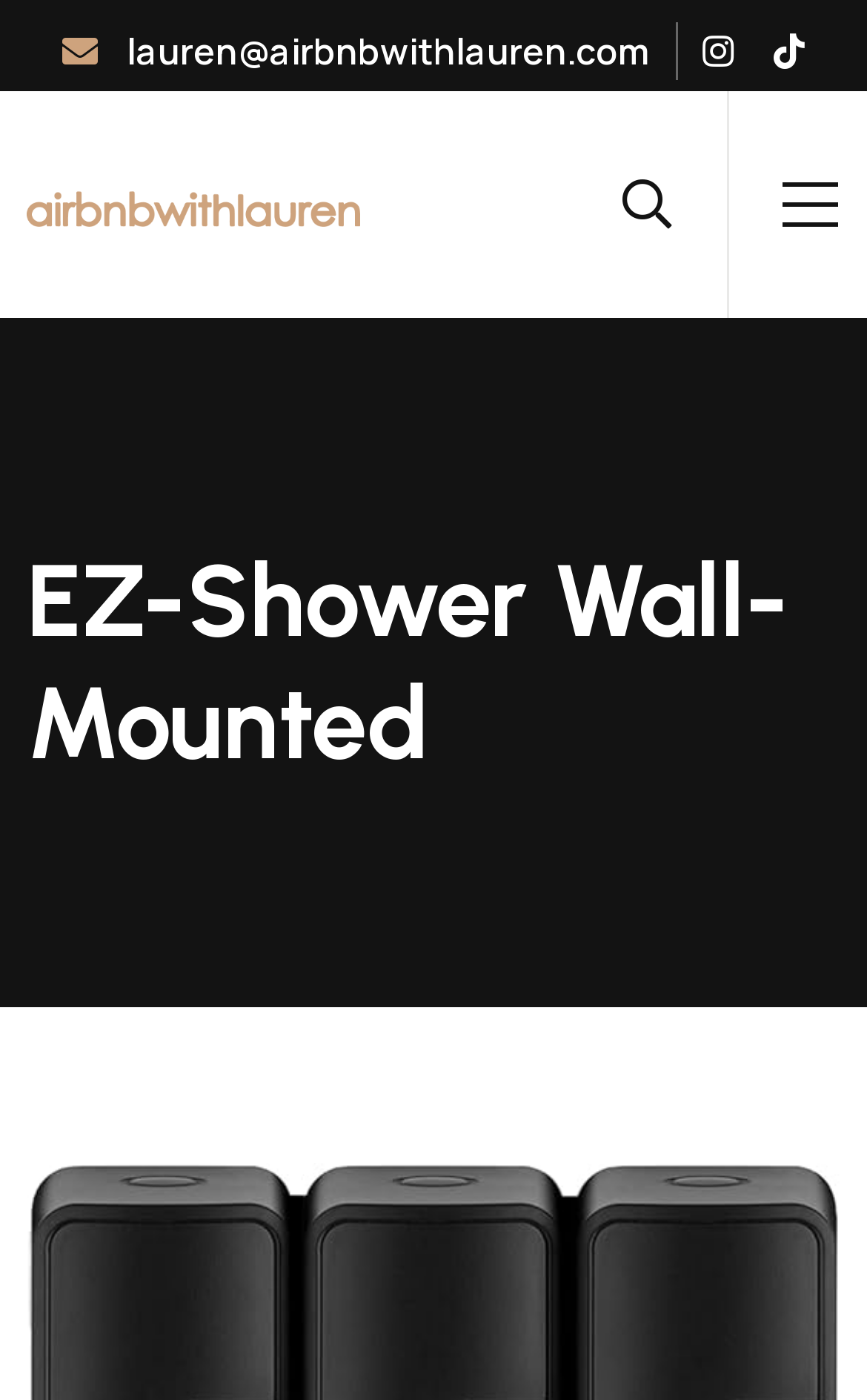Identify the bounding box coordinates for the UI element described by the following text: "lauren@airbnbwithlauren.com". Provide the coordinates as four float numbers between 0 and 1, in the format [left, top, right, bottom].

[0.072, 0.016, 0.749, 0.057]